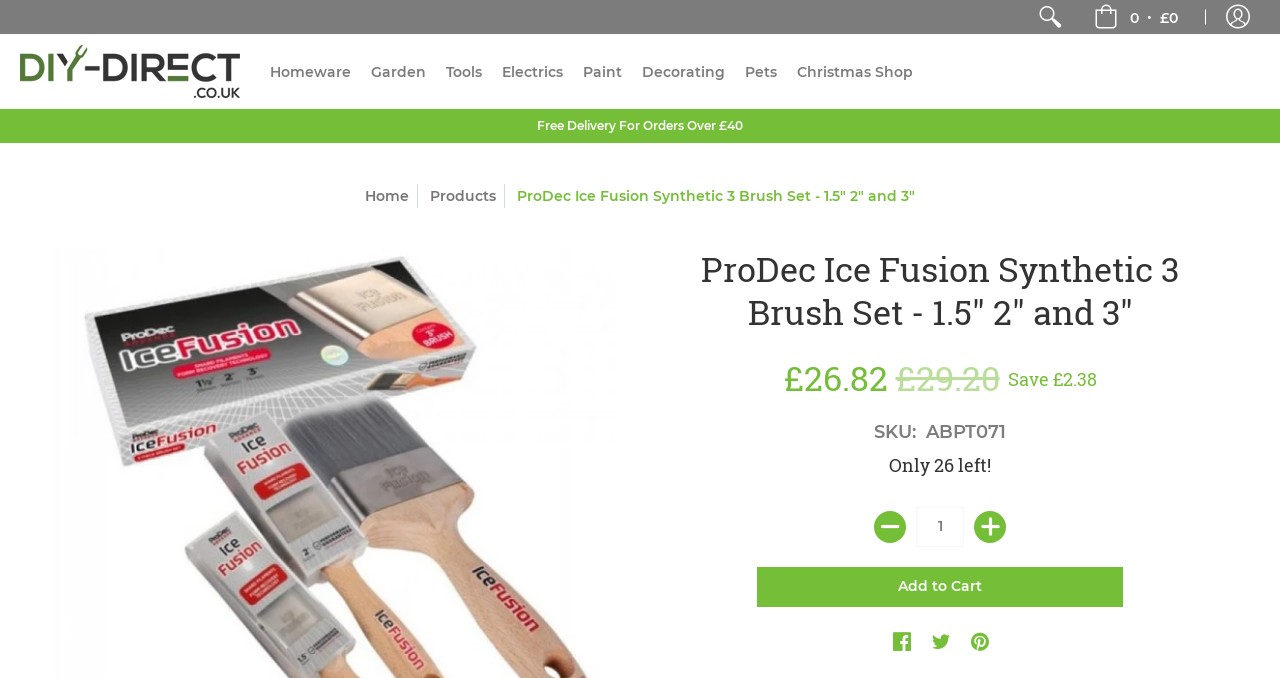Point out the bounding box coordinates of the section to click in order to follow this instruction: "Search for products".

[0.802, 0.0, 0.839, 0.05]